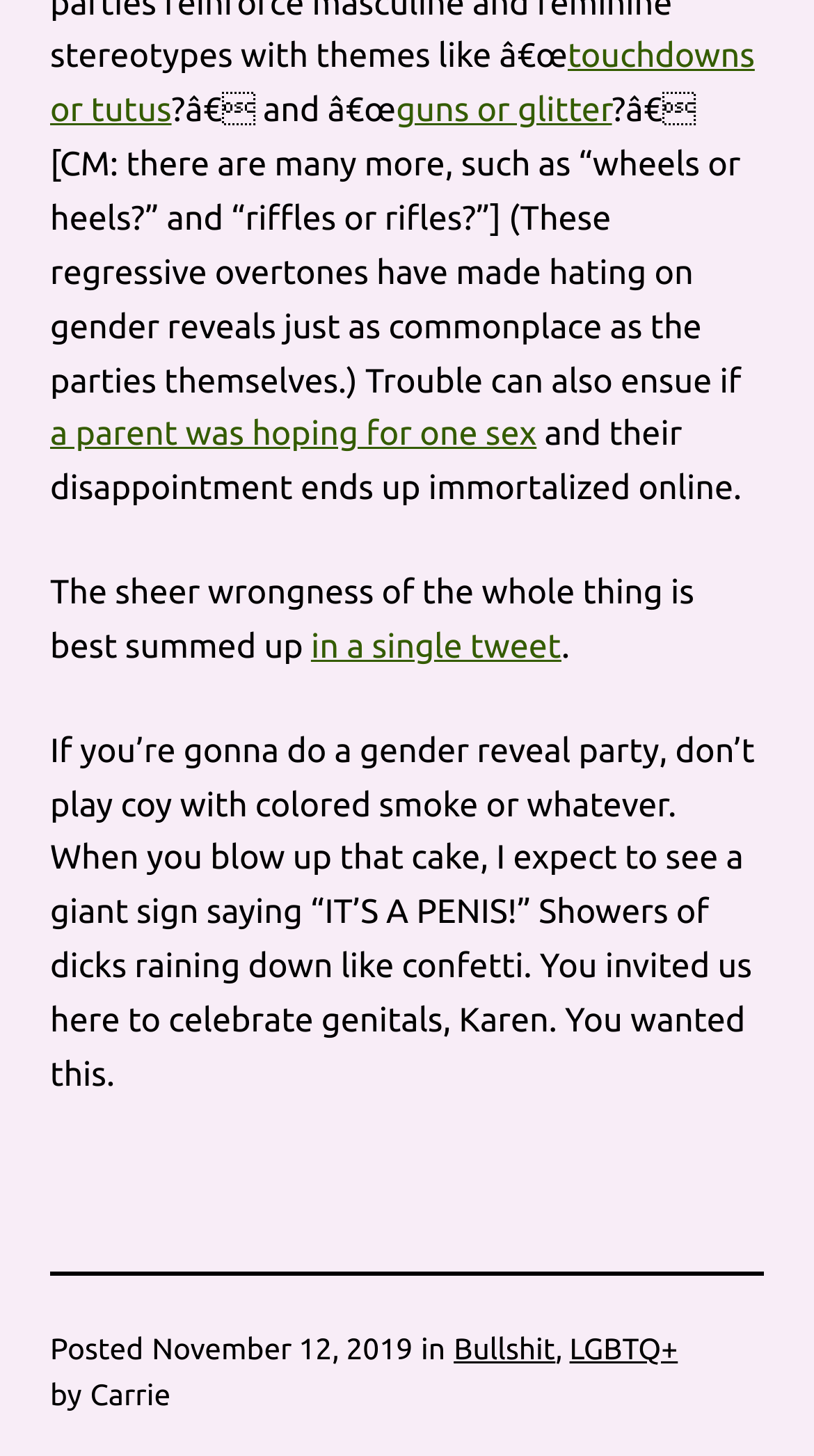Identify the bounding box for the UI element specified in this description: "touchdowns or tutus". The coordinates must be four float numbers between 0 and 1, formatted as [left, top, right, bottom].

[0.062, 0.026, 0.927, 0.089]